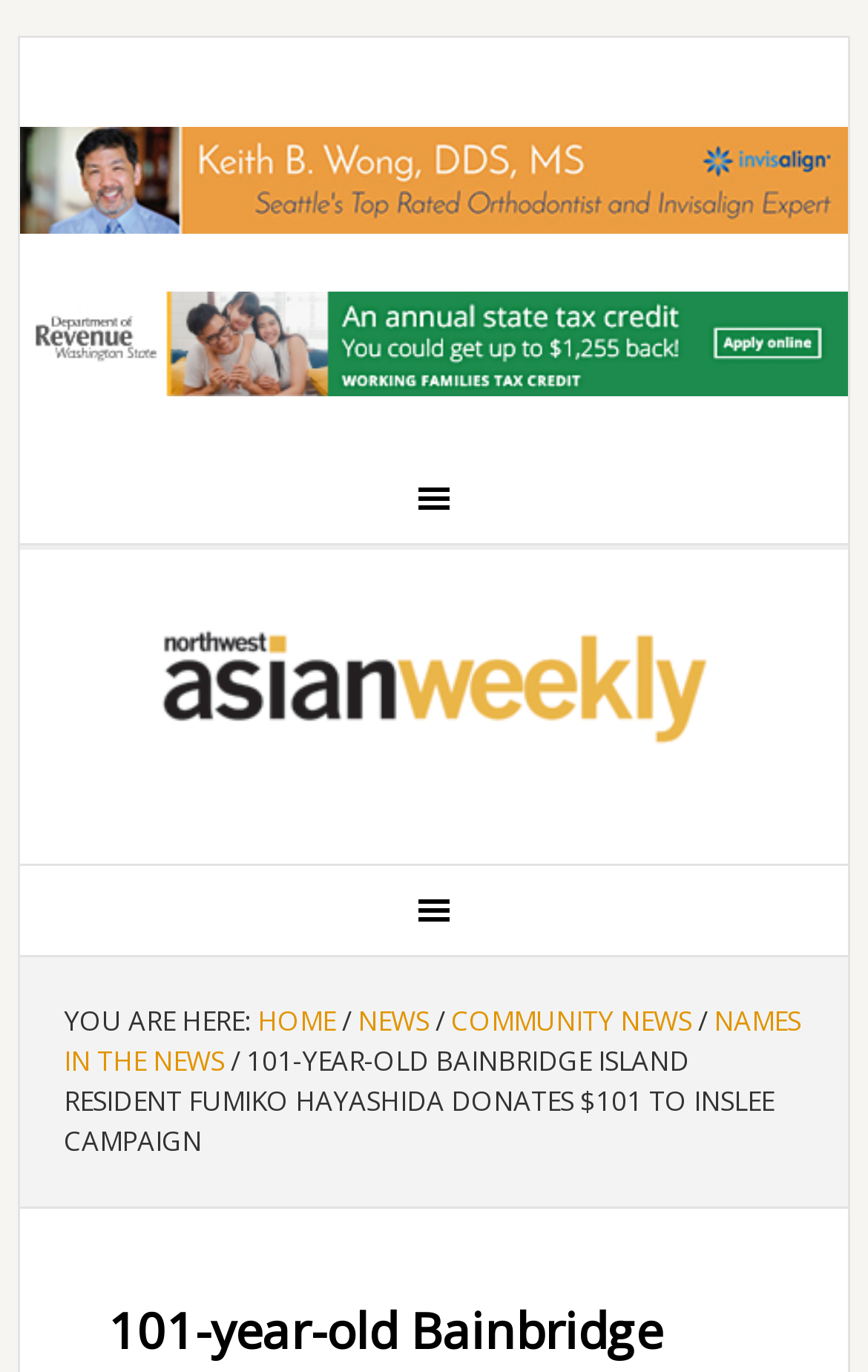Identify the bounding box coordinates for the UI element described as follows: "Community News". Ensure the coordinates are four float numbers between 0 and 1, formatted as [left, top, right, bottom].

[0.52, 0.731, 0.797, 0.758]